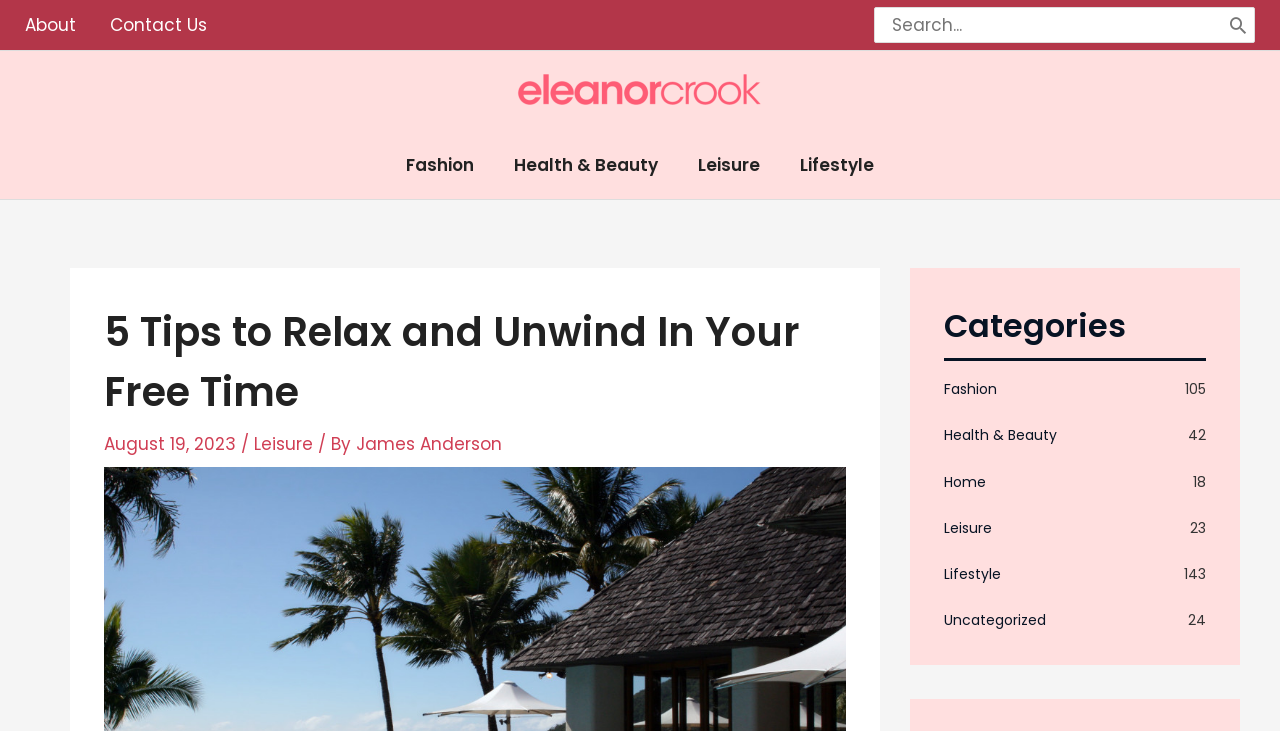Please determine the bounding box coordinates of the element's region to click for the following instruction: "Go to HOME page".

None